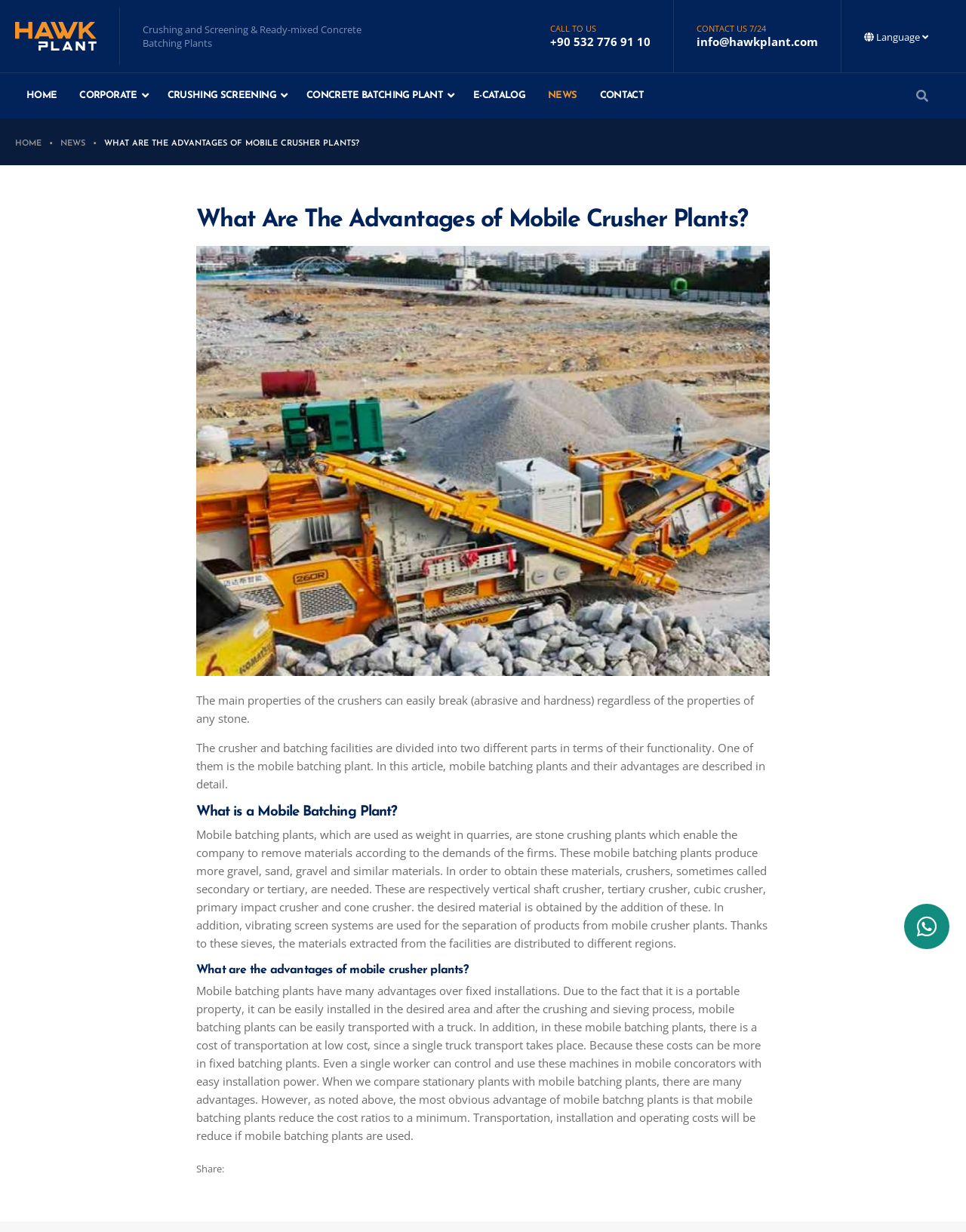What is the main topic of this webpage?
Kindly answer the question with as much detail as you can.

Based on the webpage content, the main topic is about mobile crusher plants, their advantages, and how they work. The webpage provides detailed information about the properties of crushers, mobile batching plants, and their benefits.